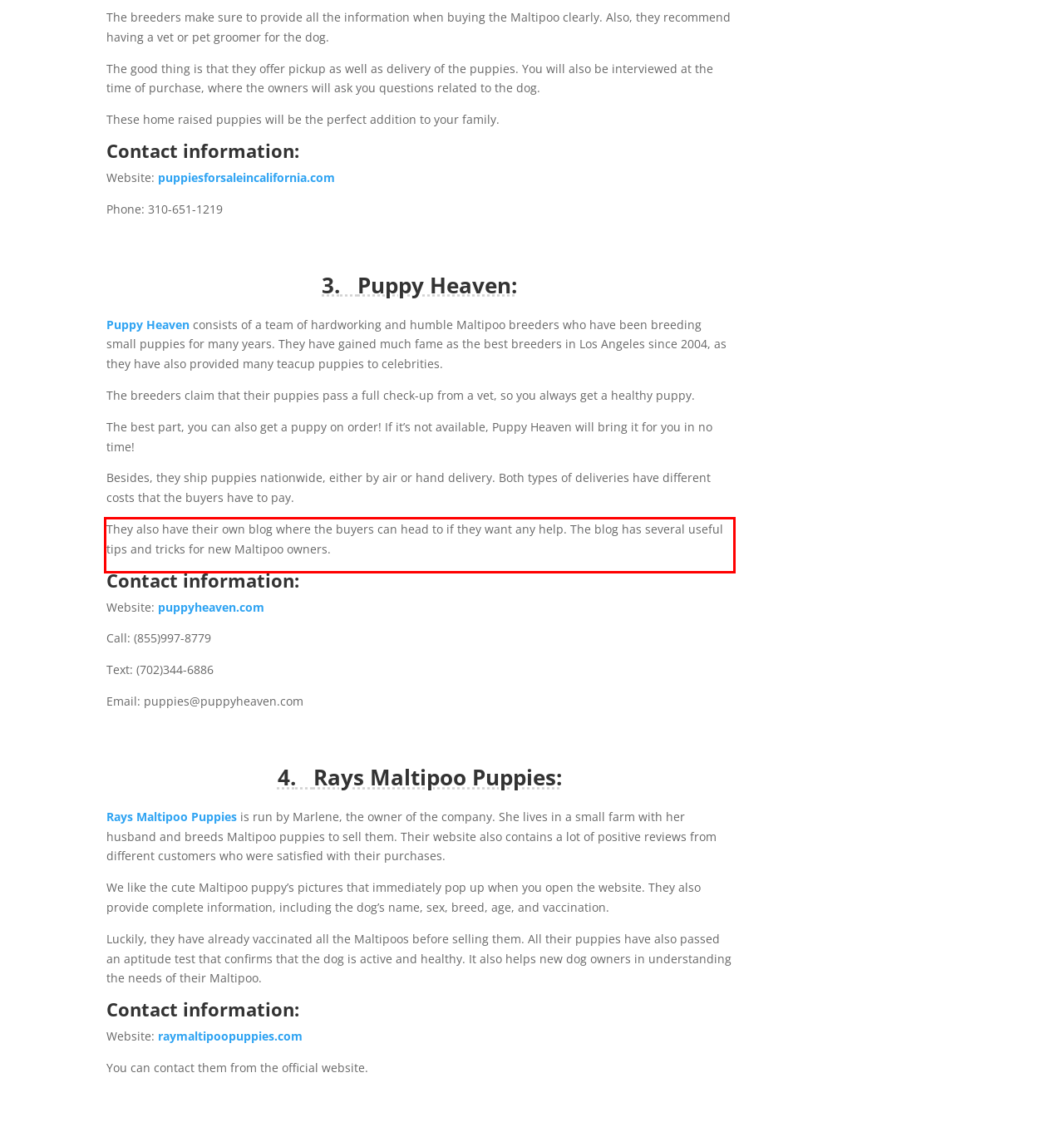Using the provided screenshot of a webpage, recognize the text inside the red rectangle bounding box by performing OCR.

They also have their own blog where the buyers can head to if they want any help. The blog has several useful tips and tricks for new Maltipoo owners.